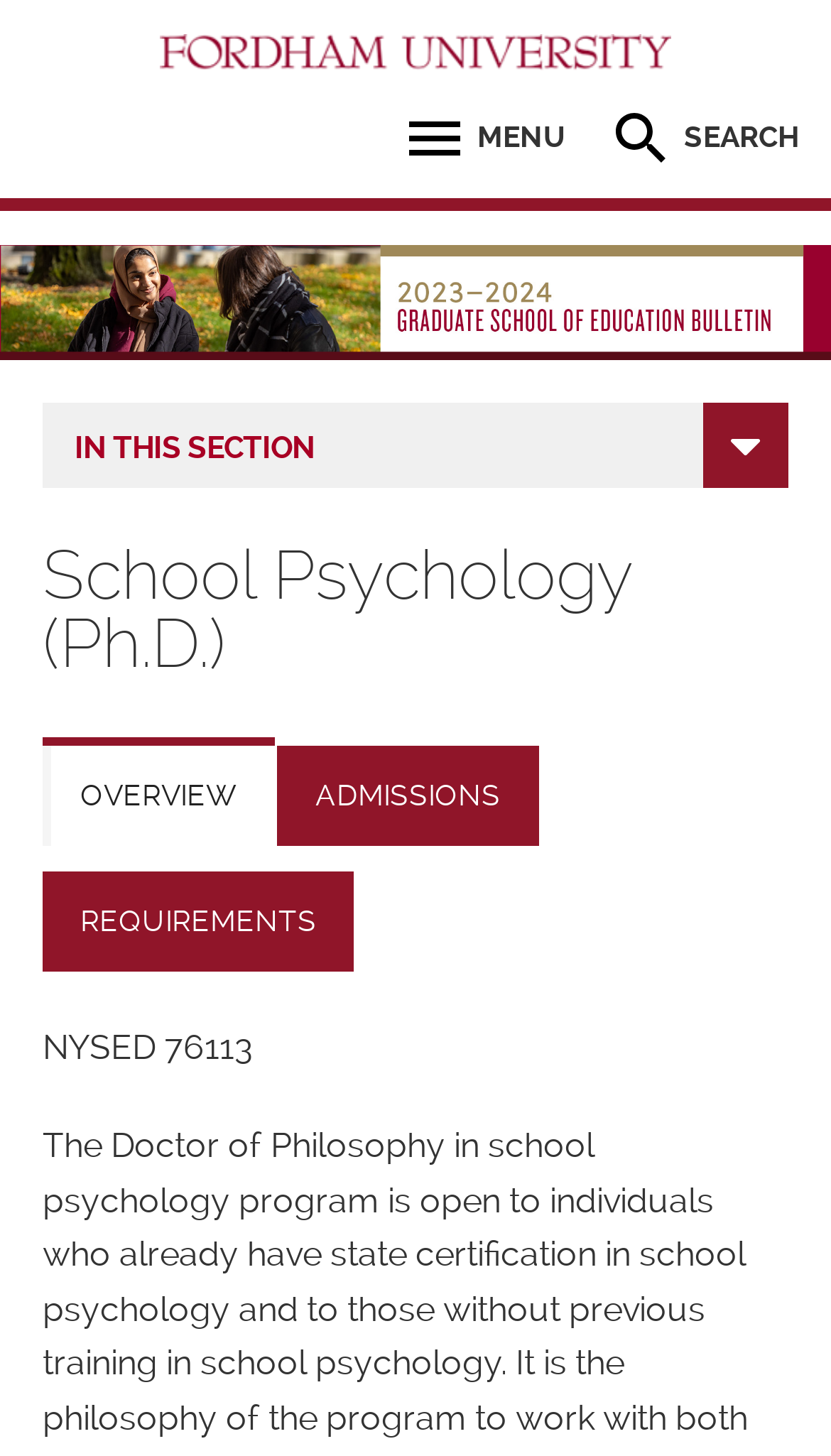How many buttons are available in the top-right corner?
Using the image, provide a concise answer in one word or a short phrase.

2